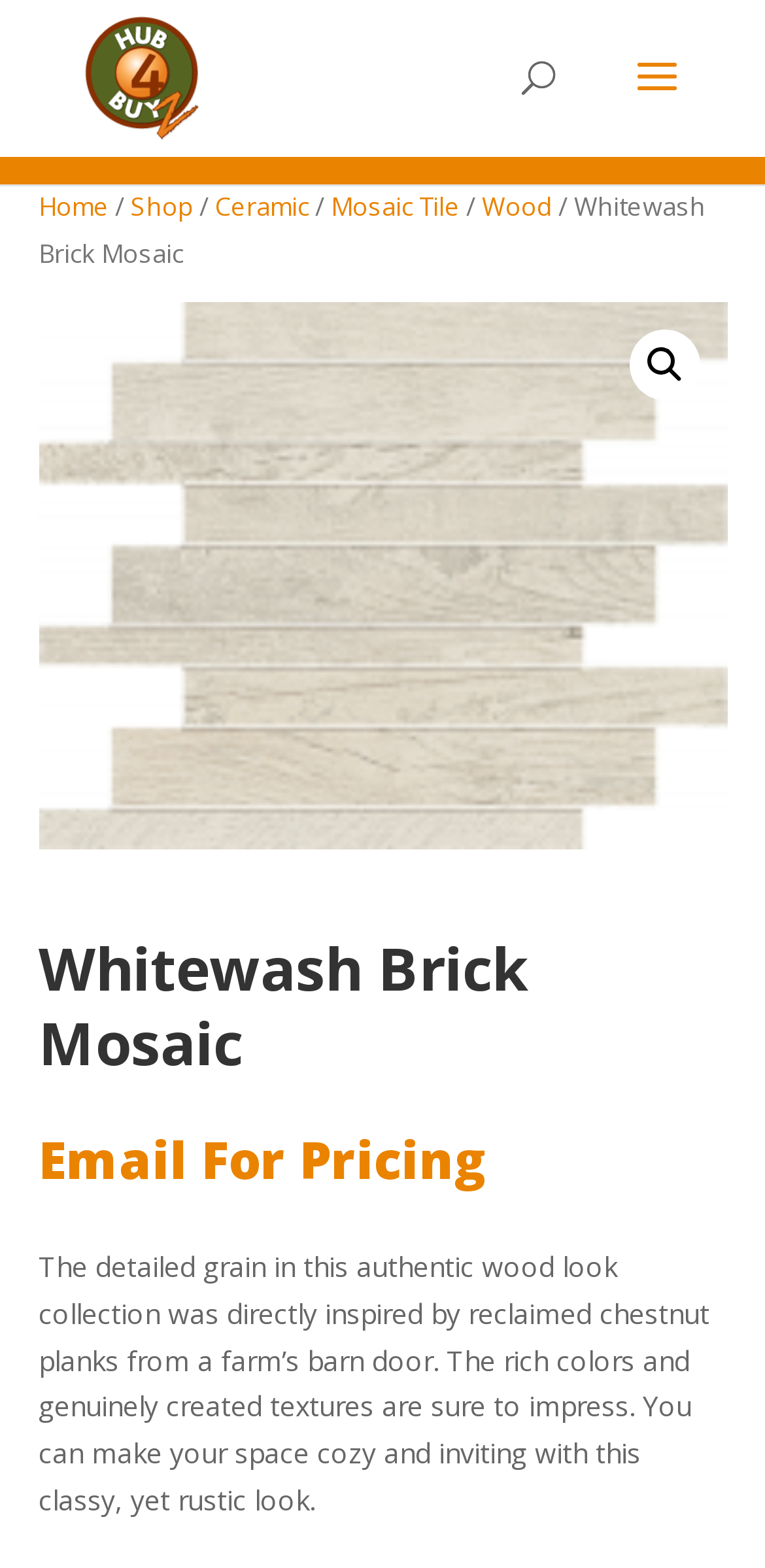Use a single word or phrase to answer the following:
What action can be taken for pricing?

Email for pricing